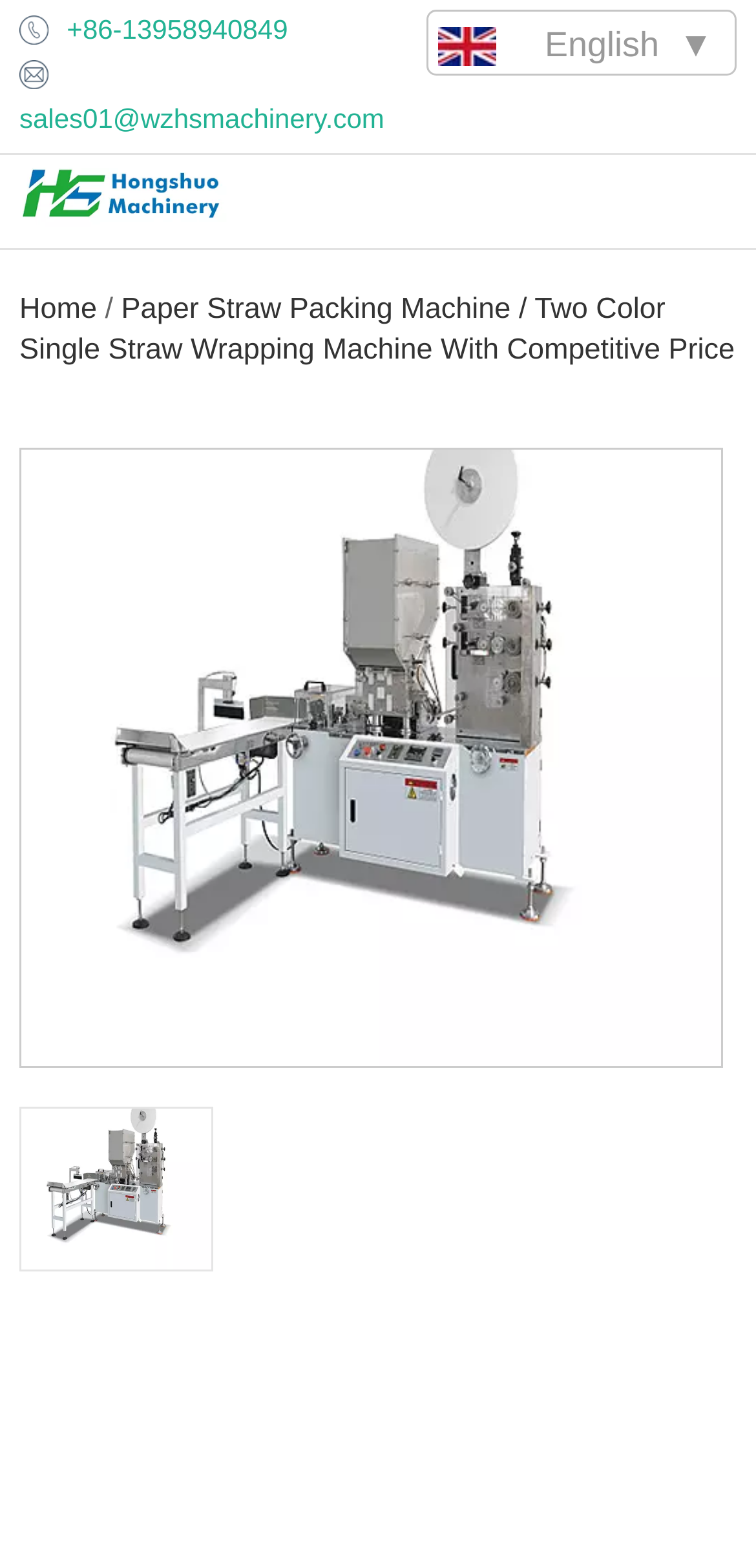What is the phone number of the company? Look at the image and give a one-word or short phrase answer.

+86-13958940849